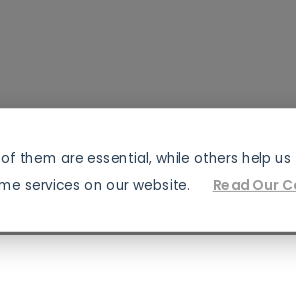Convey all the details present in the image.

The image features a vibrant and eye-catching "Costume Adventure American Flag Bandana". This patriotic accessory is designed for both men and women, making it a perfect choice for showing off American spirit during various events, such as the 4th of July celebrations, parades, or sporting occasions. The bandana’s bold red, white, and blue colors prominently display the American flag, symbolizing national pride. Ideal for outdoor use, it can serve as a fashionable headband or neckwear, making it a versatile addition to any wardrobe. This particular item is available for purchase for $9.99, allowing pet lovers to share in the celebration by accessorizing their dogs as well.